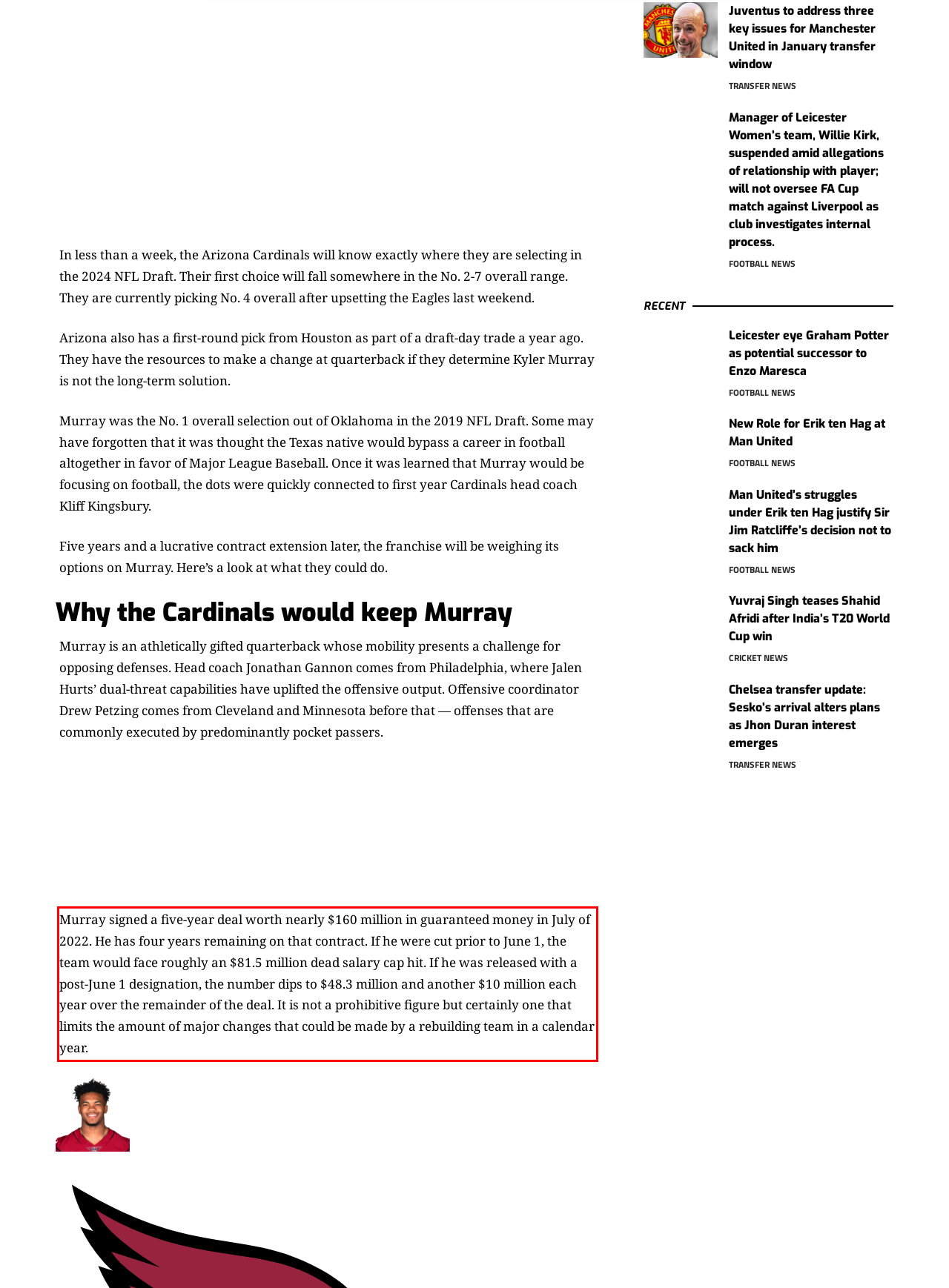Identify and extract the text within the red rectangle in the screenshot of the webpage.

Murray signed a five-year deal worth nearly $160 million in guaranteed money in July of 2022. He has four years remaining on that contract. If he were cut prior to June 1, the team would face roughly an $81.5 million dead salary cap hit. If he was released with a post-June 1 designation, the number dips to $48.3 million and another $10 million each year over the remainder of the deal. It is not a prohibitive figure but certainly one that limits the amount of major changes that could be made by a rebuilding team in a calendar year.